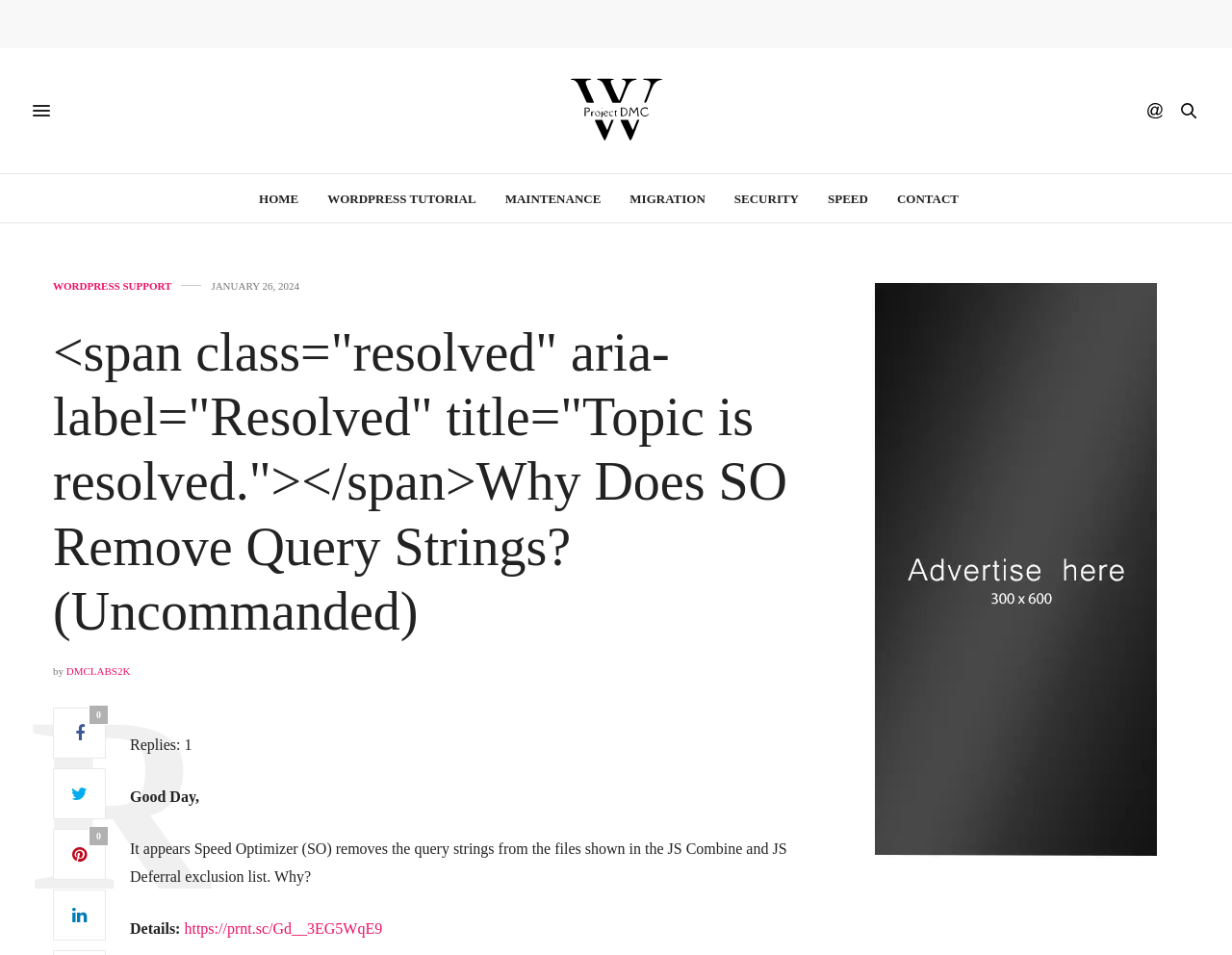Could you highlight the region that needs to be clicked to execute the instruction: "Click on the 'HOME' link"?

[0.21, 0.182, 0.242, 0.233]